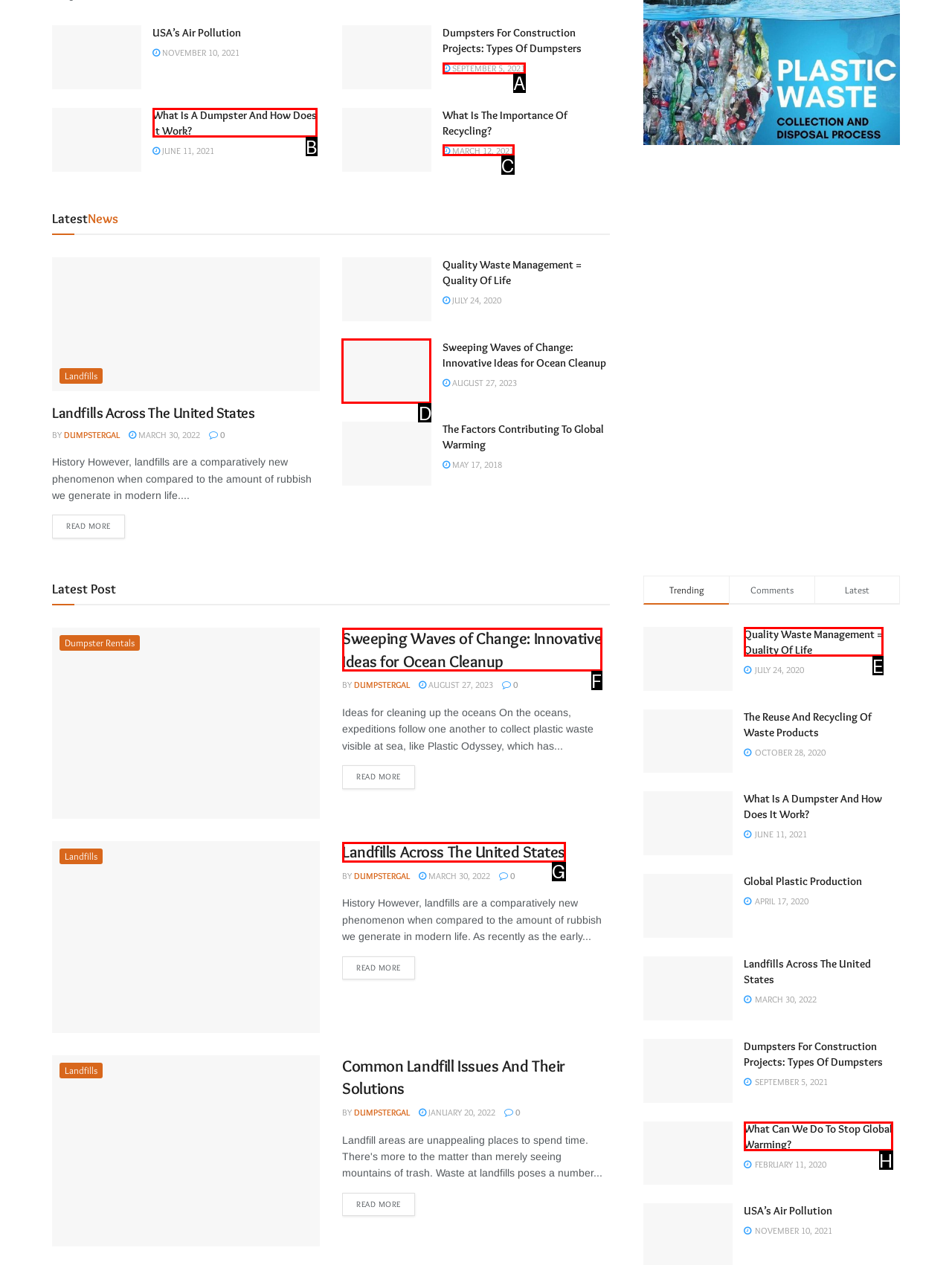Determine which HTML element to click to execute the following task: Explore 'Sweeping Waves of Change: Innovative Ideas for Ocean Cleanup' Answer with the letter of the selected option.

D